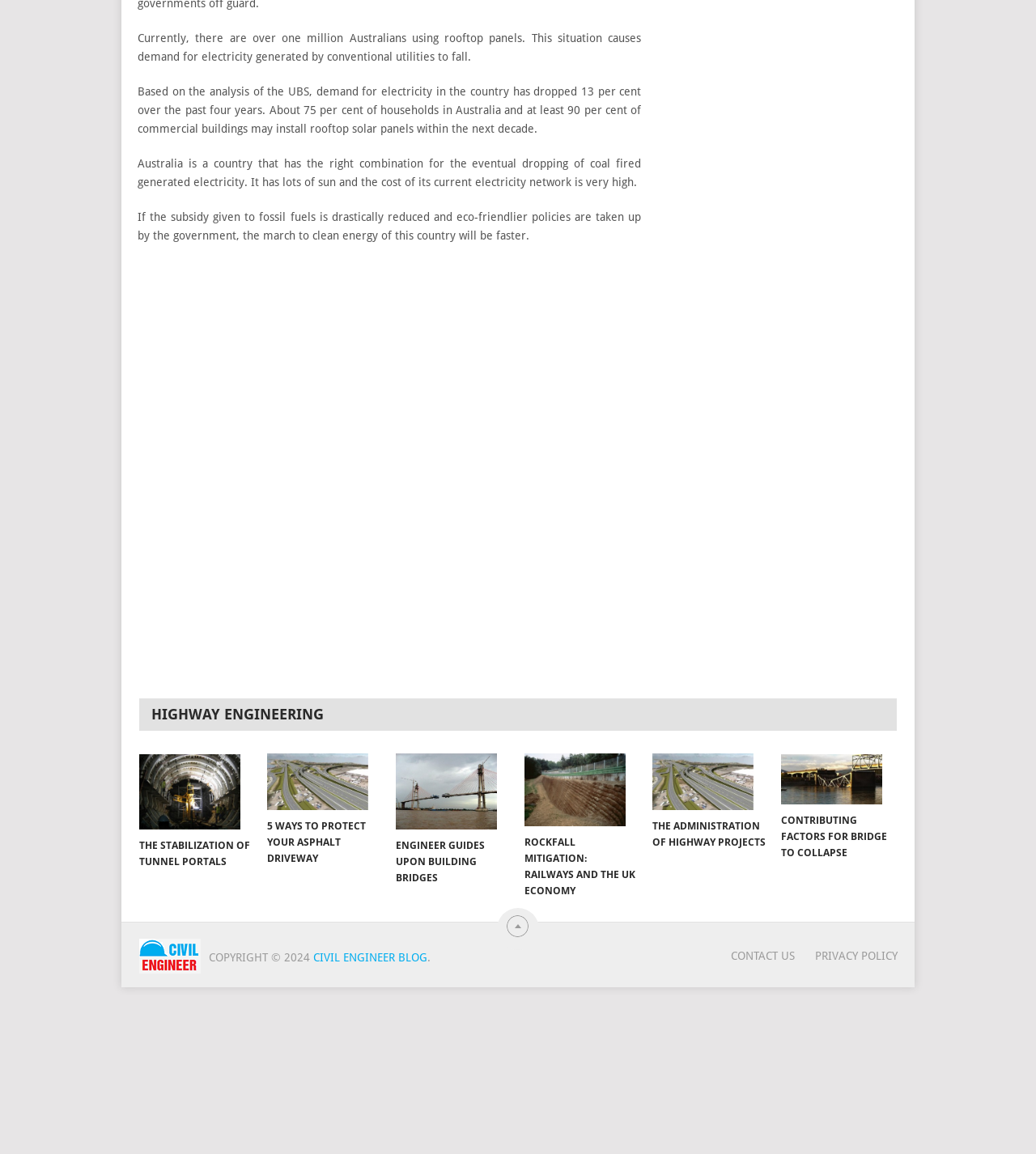Determine the bounding box coordinates of the clickable region to follow the instruction: "Contact us".

[0.706, 0.822, 0.768, 0.834]